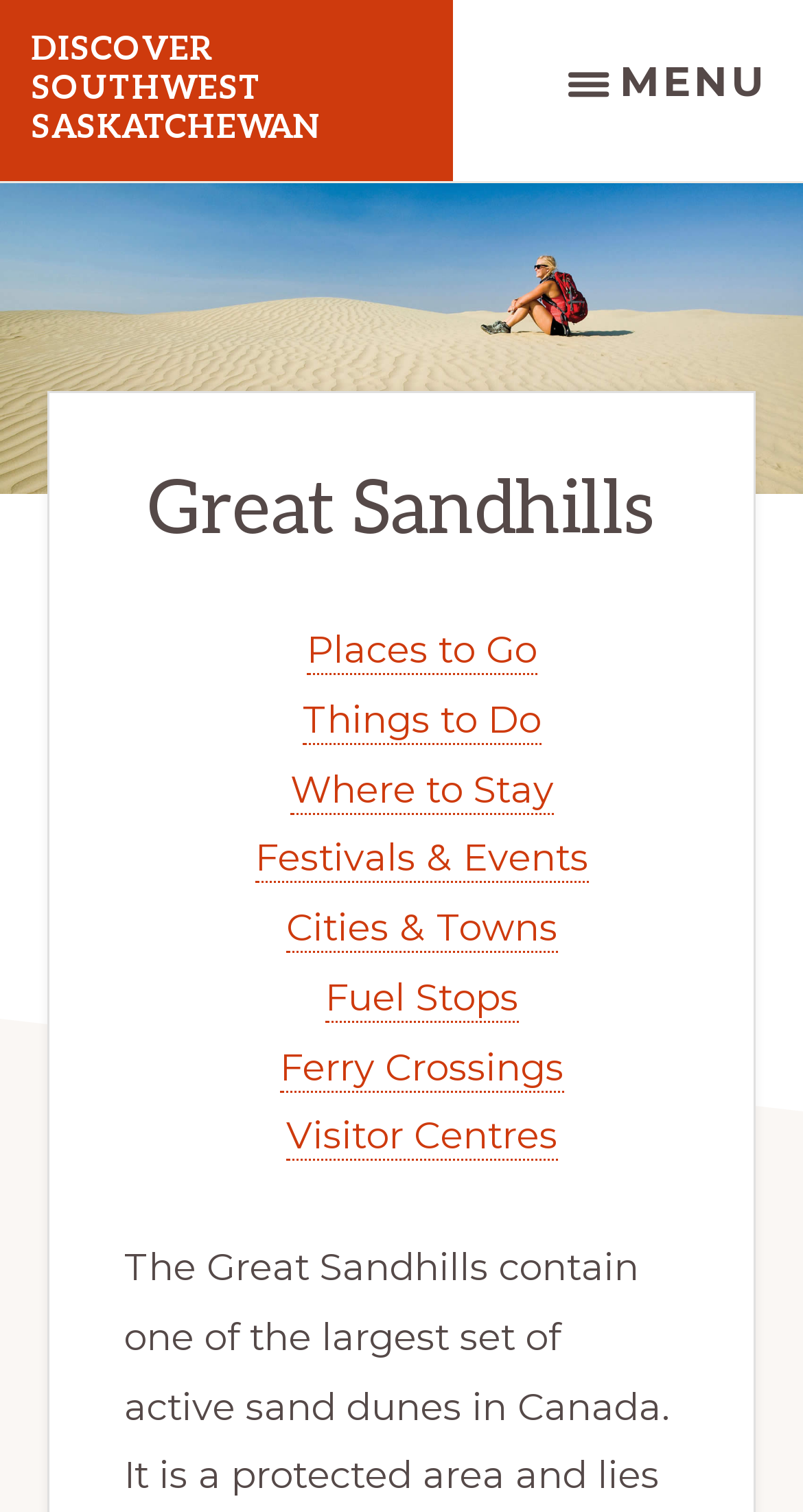What is the purpose of the button at the top-right corner?
Based on the screenshot, respond with a single word or phrase.

MENU